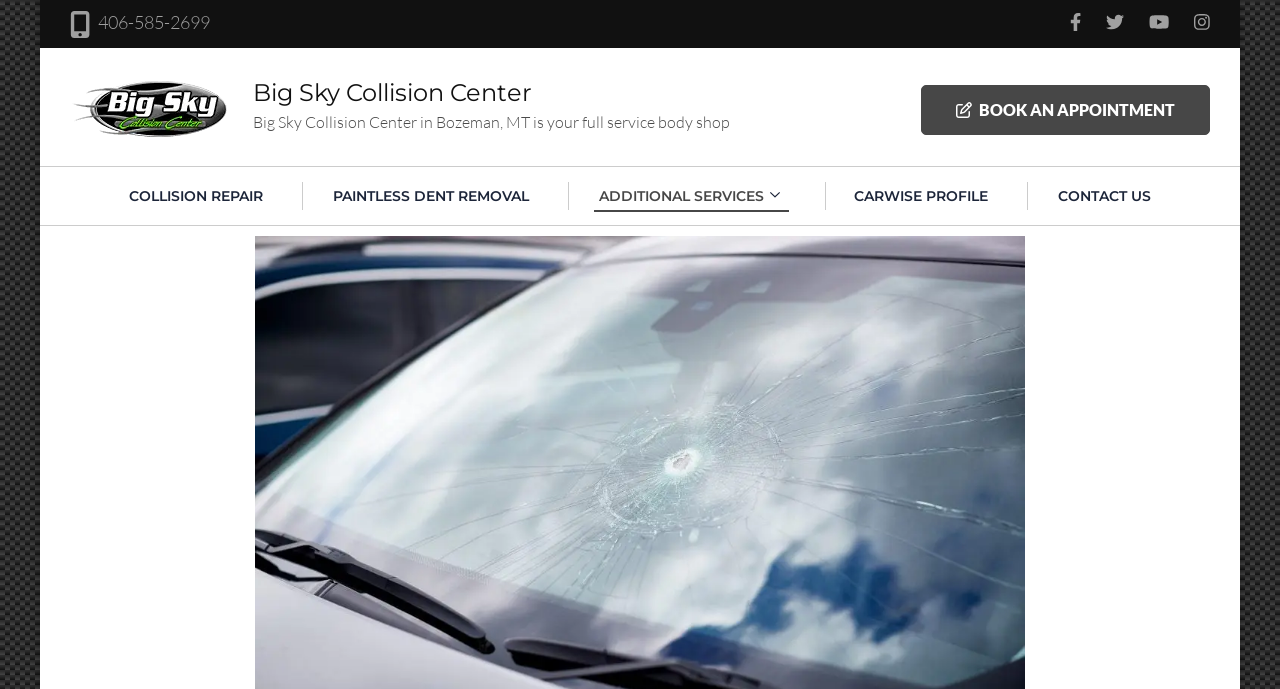Based on the element description Carwise Profile, identify the bounding box coordinates for the UI element. The coordinates should be in the format (top-left x, top-left y, bottom-right x, bottom-right y) and within the 0 to 1 range.

[0.662, 0.261, 0.771, 0.302]